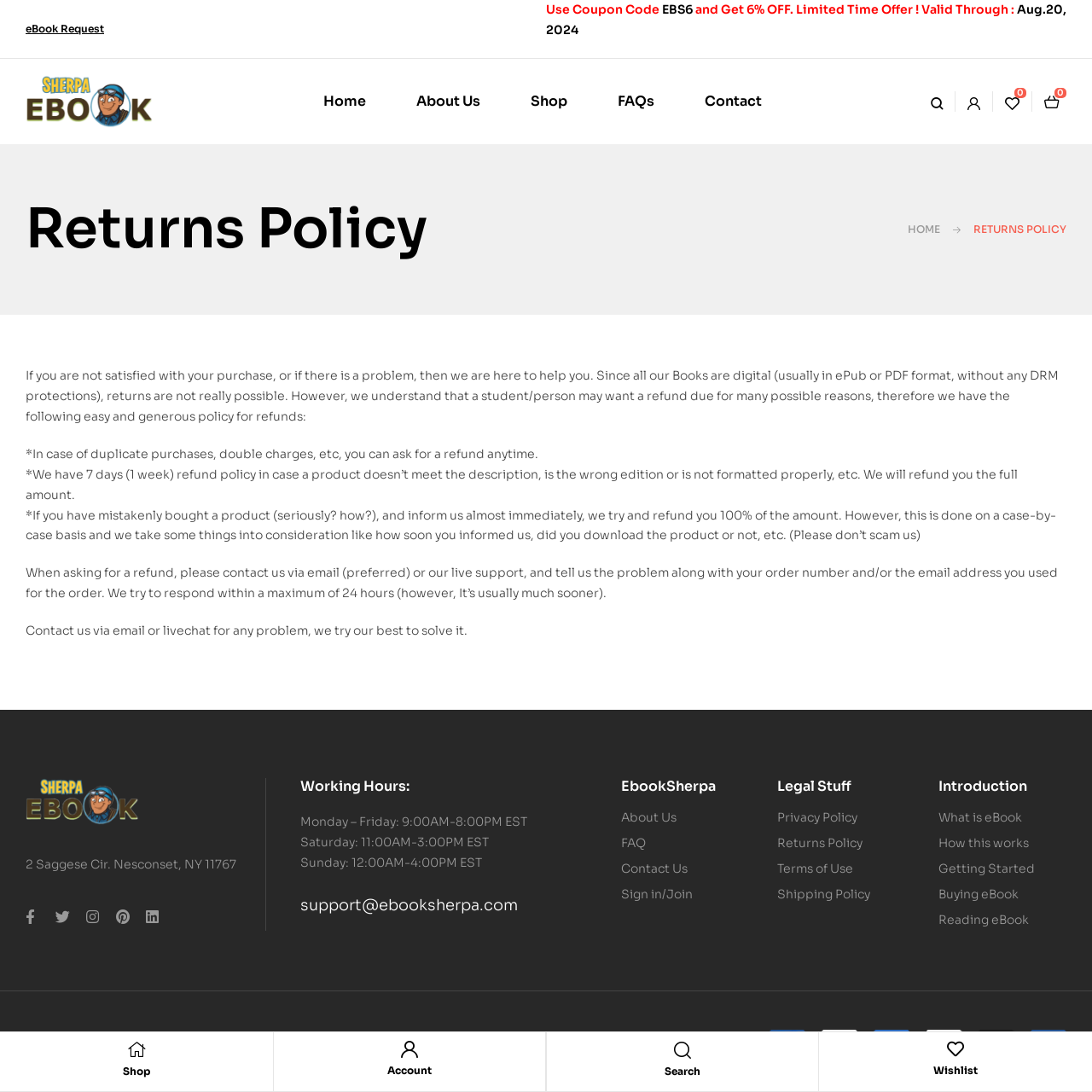Determine the bounding box of the UI element mentioned here: "FAQs". The coordinates must be in the format [left, top, right, bottom] with values ranging from 0 to 1.

[0.544, 0.055, 0.621, 0.131]